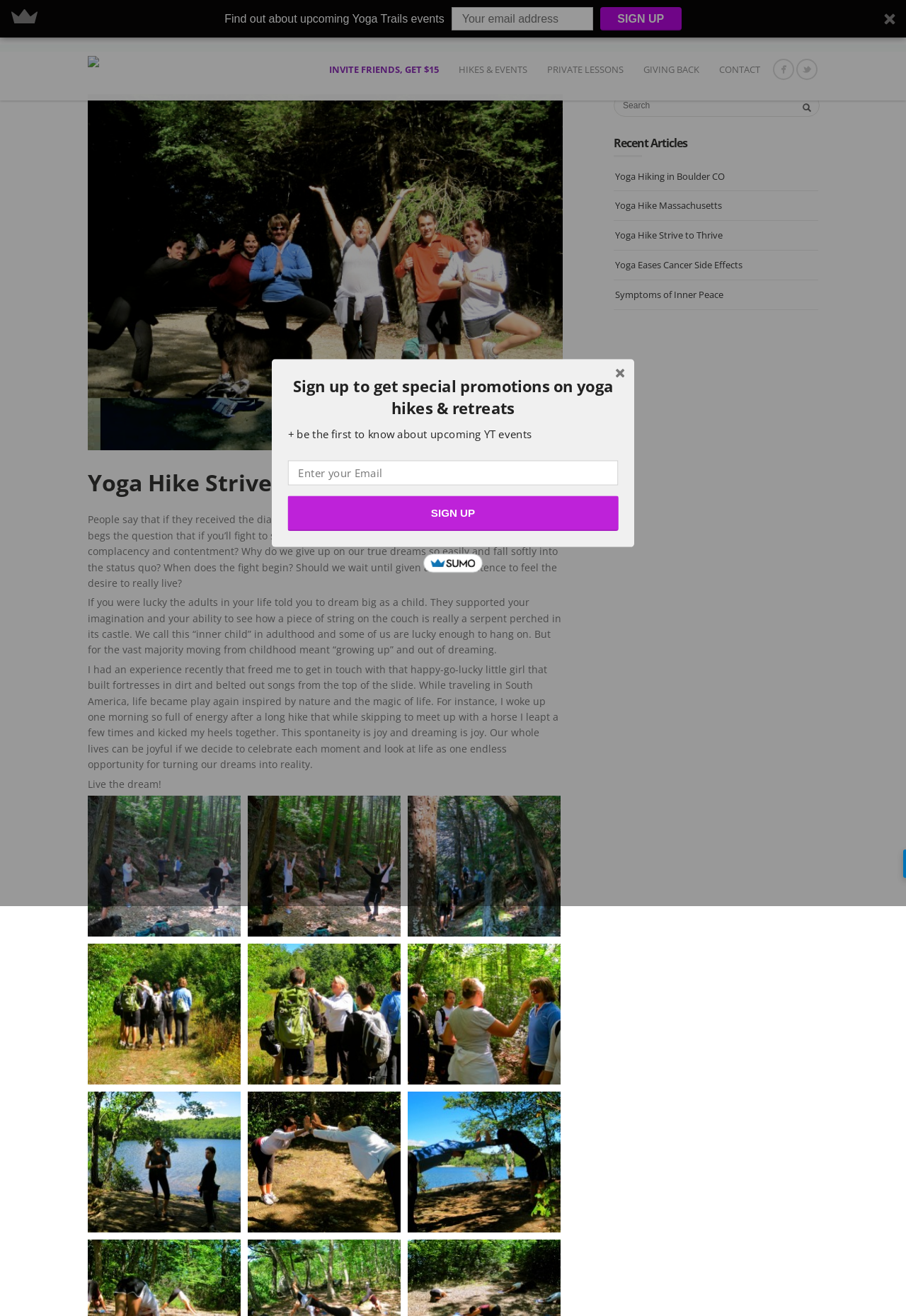Determine the coordinates of the bounding box for the clickable area needed to execute this instruction: "Read recent article on Yoga Hiking in Boulder CO".

[0.679, 0.169, 0.8, 0.184]